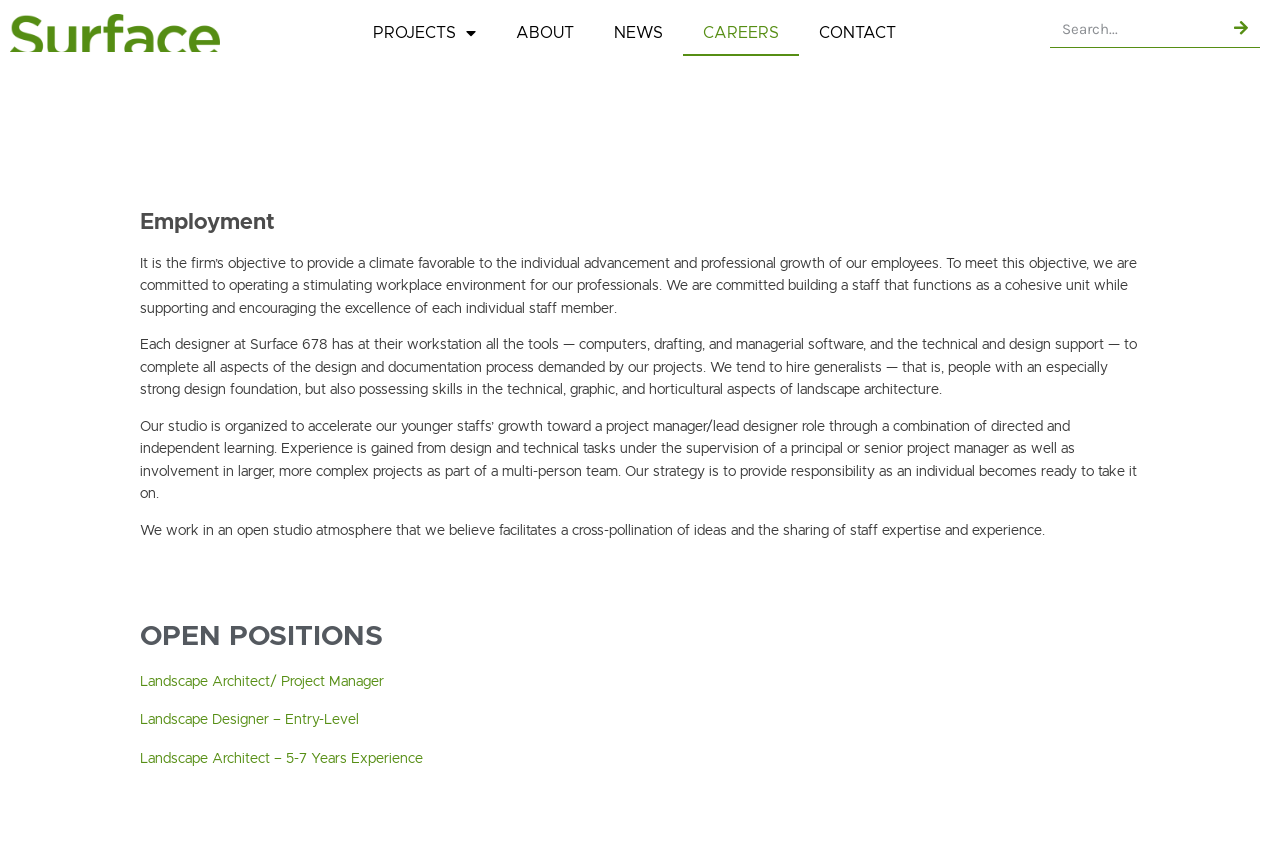Identify the bounding box coordinates for the region to click in order to carry out this instruction: "Click Surface Logo Green". Provide the coordinates using four float numbers between 0 and 1, formatted as [left, top, right, bottom].

[0.008, 0.016, 0.172, 0.062]